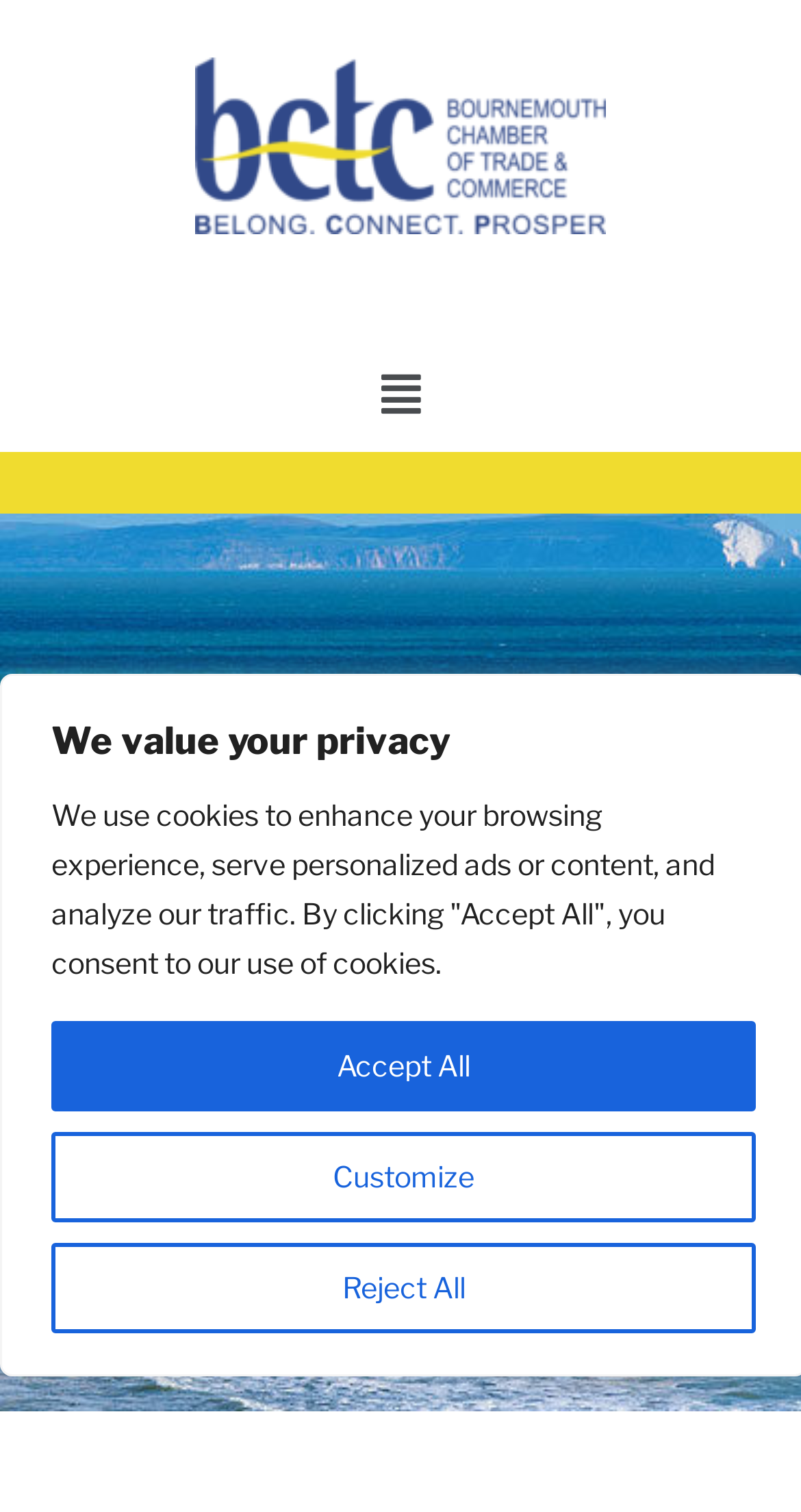Extract the bounding box of the UI element described as: "Download!".

None